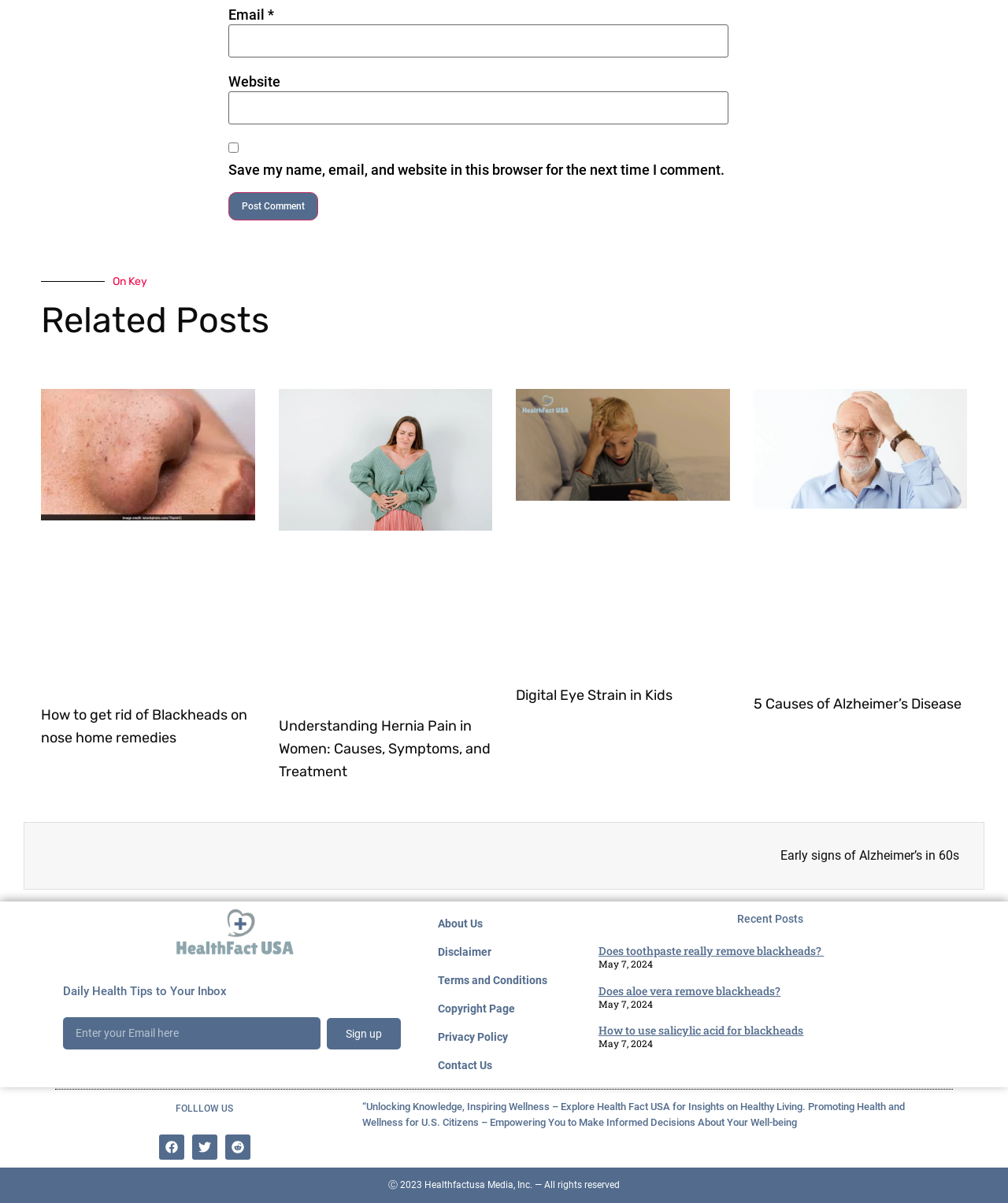Could you specify the bounding box coordinates for the clickable section to complete the following instruction: "Read about related posts"?

[0.041, 0.323, 0.253, 0.664]